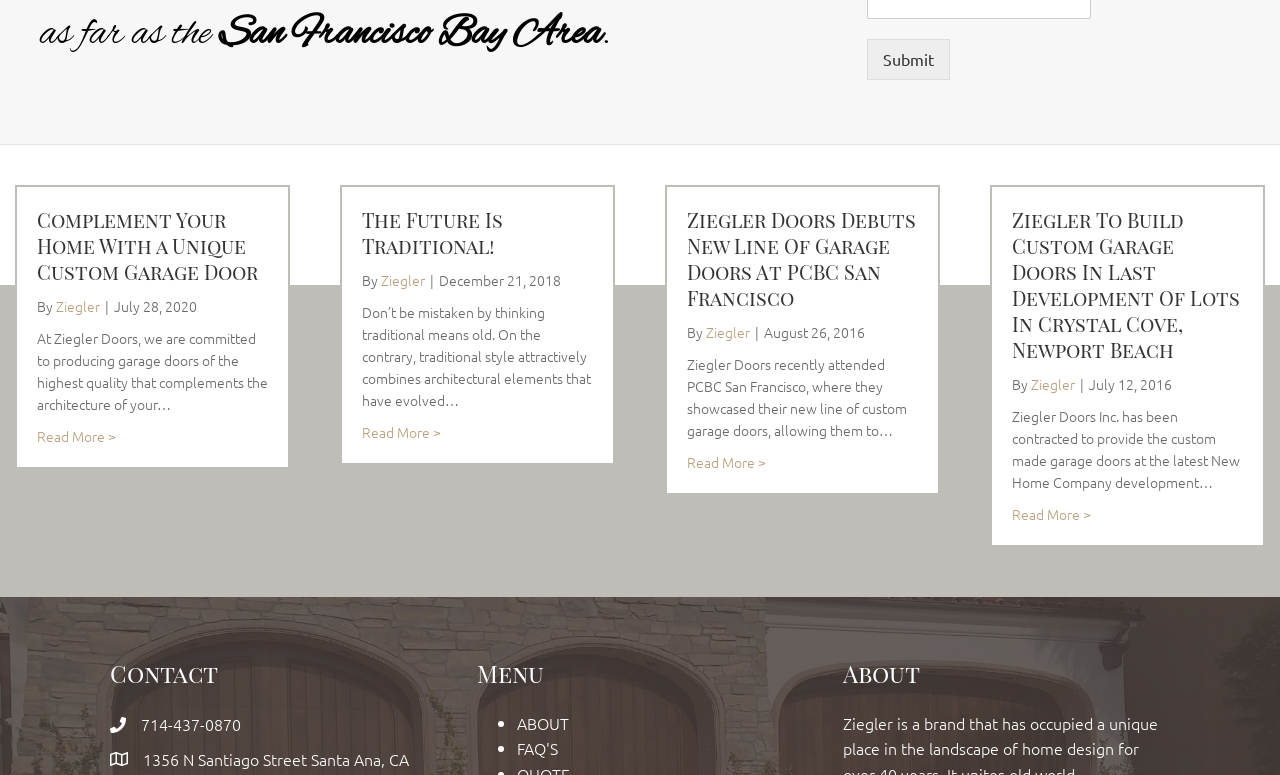Can you find the bounding box coordinates of the area I should click to execute the following instruction: "Read more about 'Complement Your Home With a Unique Custom Garage Door'"?

[0.029, 0.549, 0.091, 0.577]